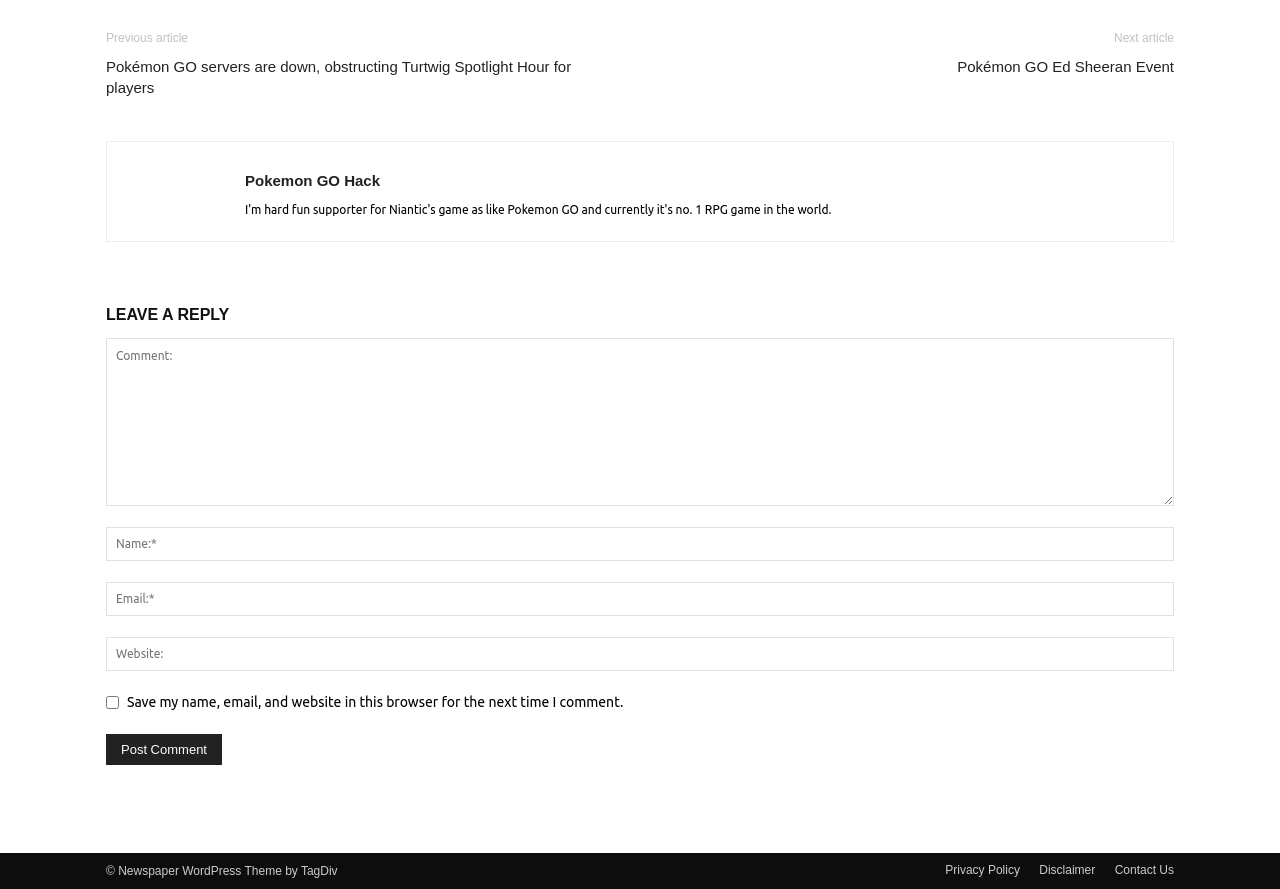Determine the bounding box coordinates of the clickable region to execute the instruction: "Post a comment". The coordinates should be four float numbers between 0 and 1, denoted as [left, top, right, bottom].

[0.083, 0.826, 0.173, 0.861]